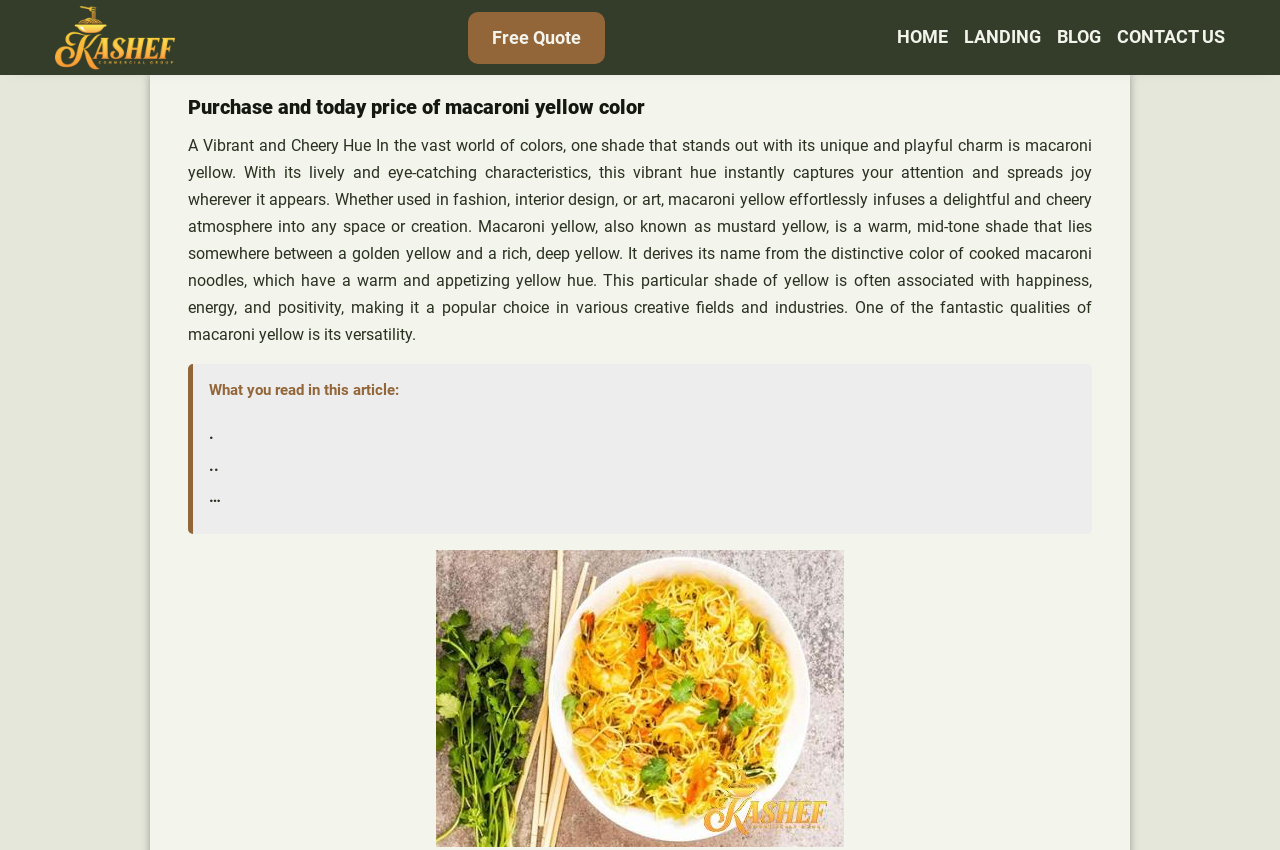Given the element description: "Contact Us", predict the bounding box coordinates of this UI element. The coordinates must be four float numbers between 0 and 1, given as [left, top, right, bottom].

[0.873, 0.027, 0.957, 0.062]